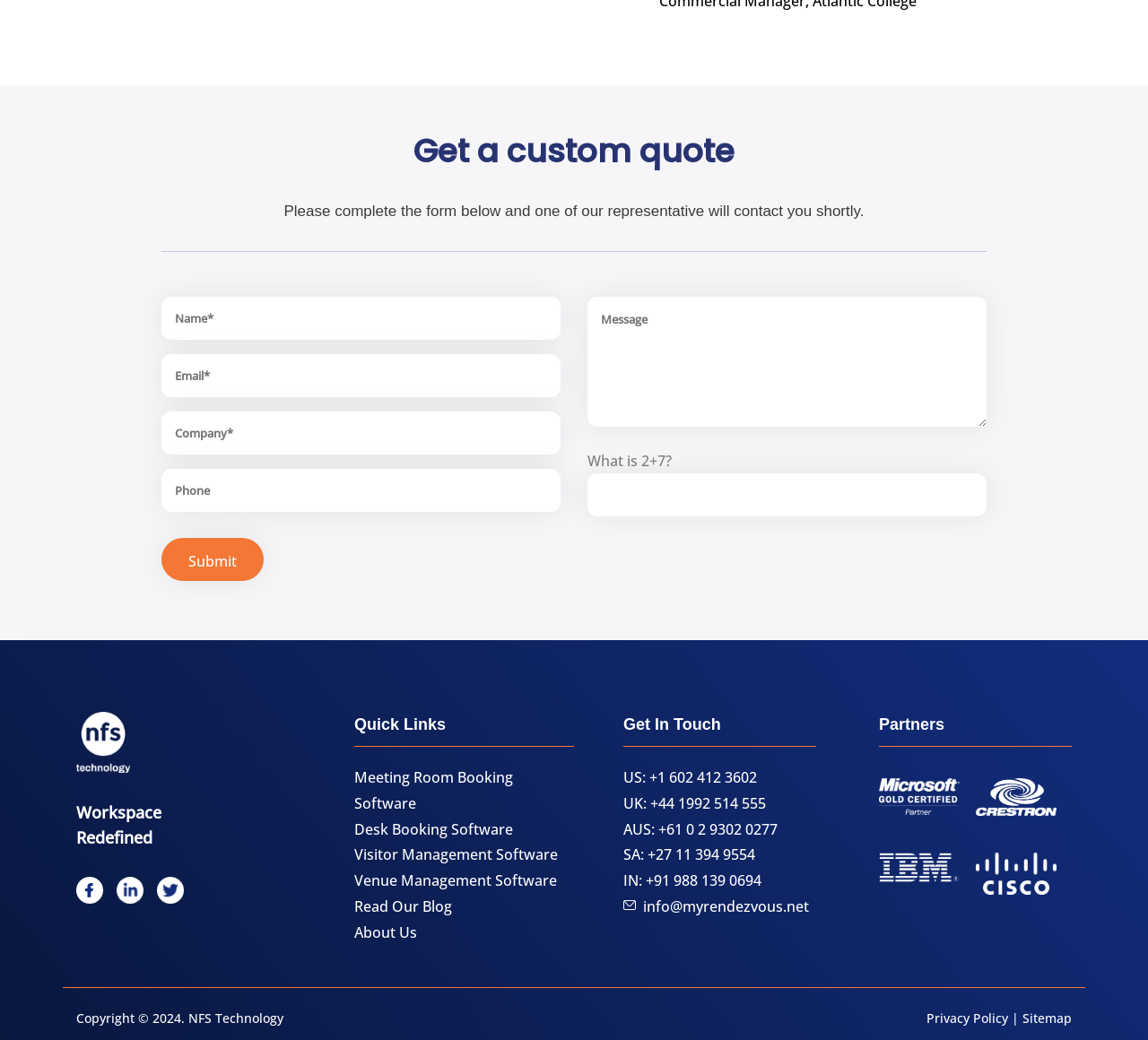How many links are there in the 'Quick Links' section?
Refer to the image and provide a concise answer in one word or phrase.

5